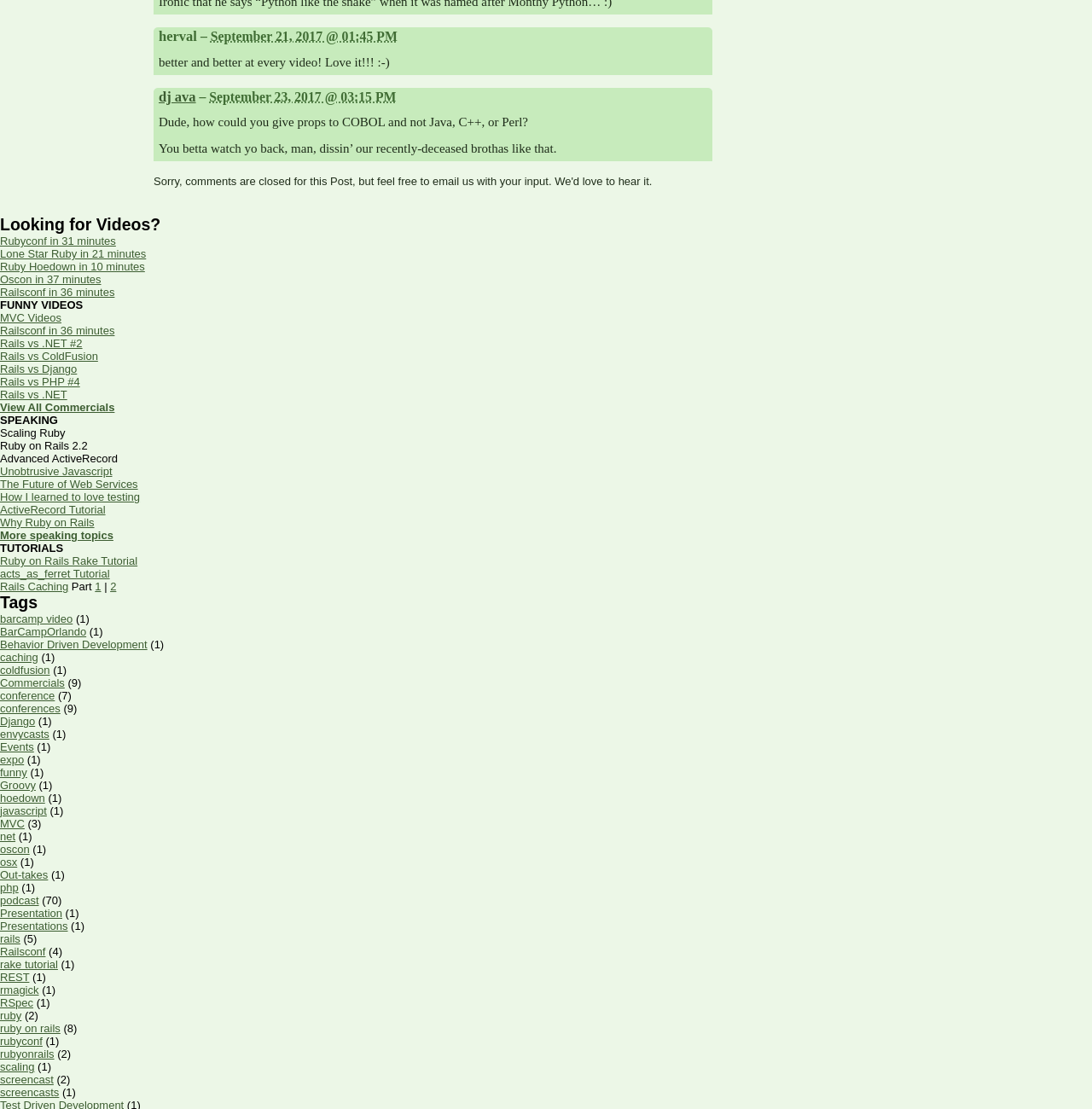Identify the bounding box coordinates for the UI element described as follows: "Ruby Hoedown in 10 minutes". Ensure the coordinates are four float numbers between 0 and 1, formatted as [left, top, right, bottom].

[0.0, 0.235, 0.133, 0.246]